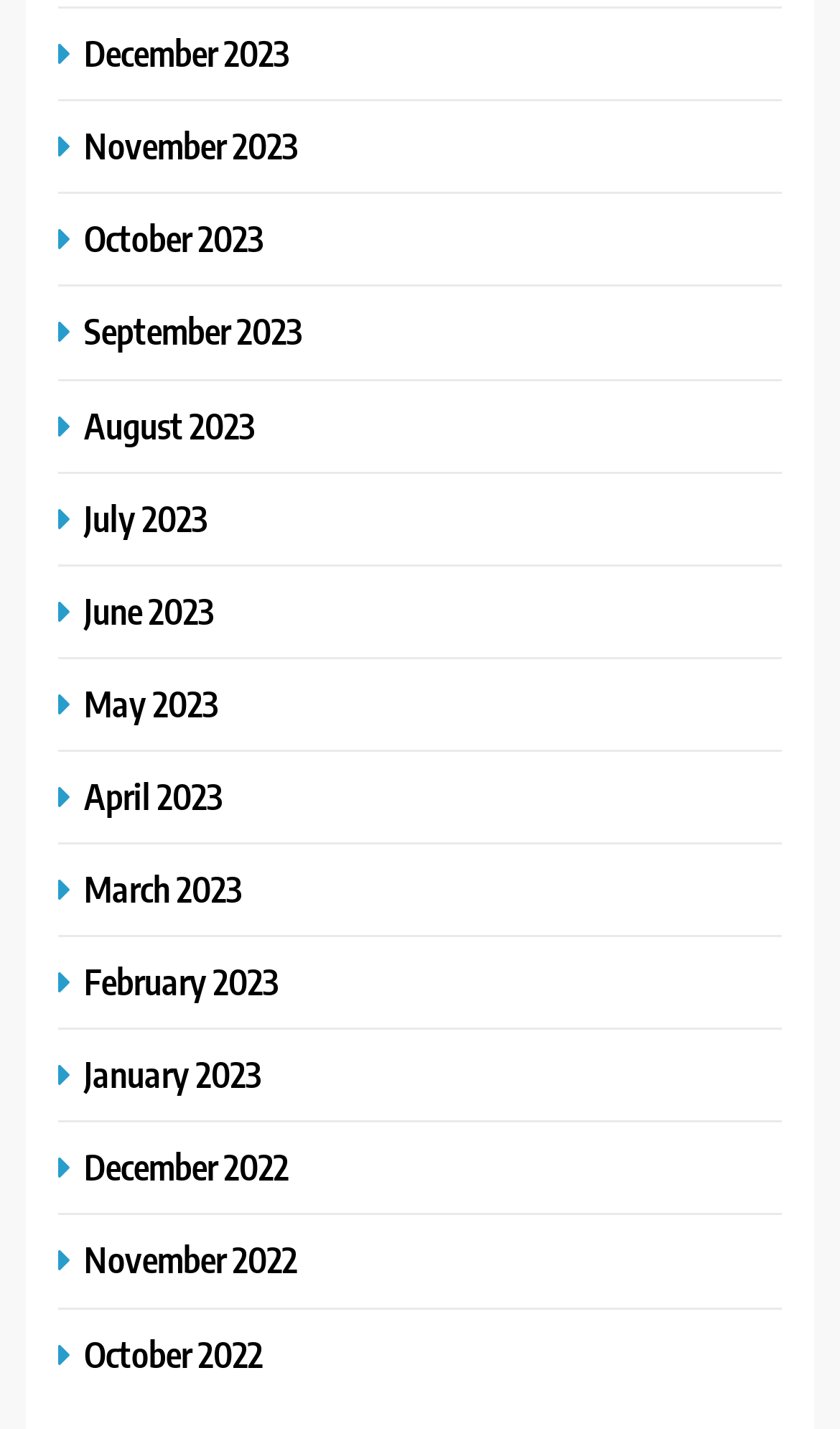Utilize the details in the image to give a detailed response to the question: Are the months listed in chronological order?

I examined the links on the webpage and found that they are listed in chronological order, with the earliest month (December 2022) at the bottom and the latest month (December 2023) at the top.